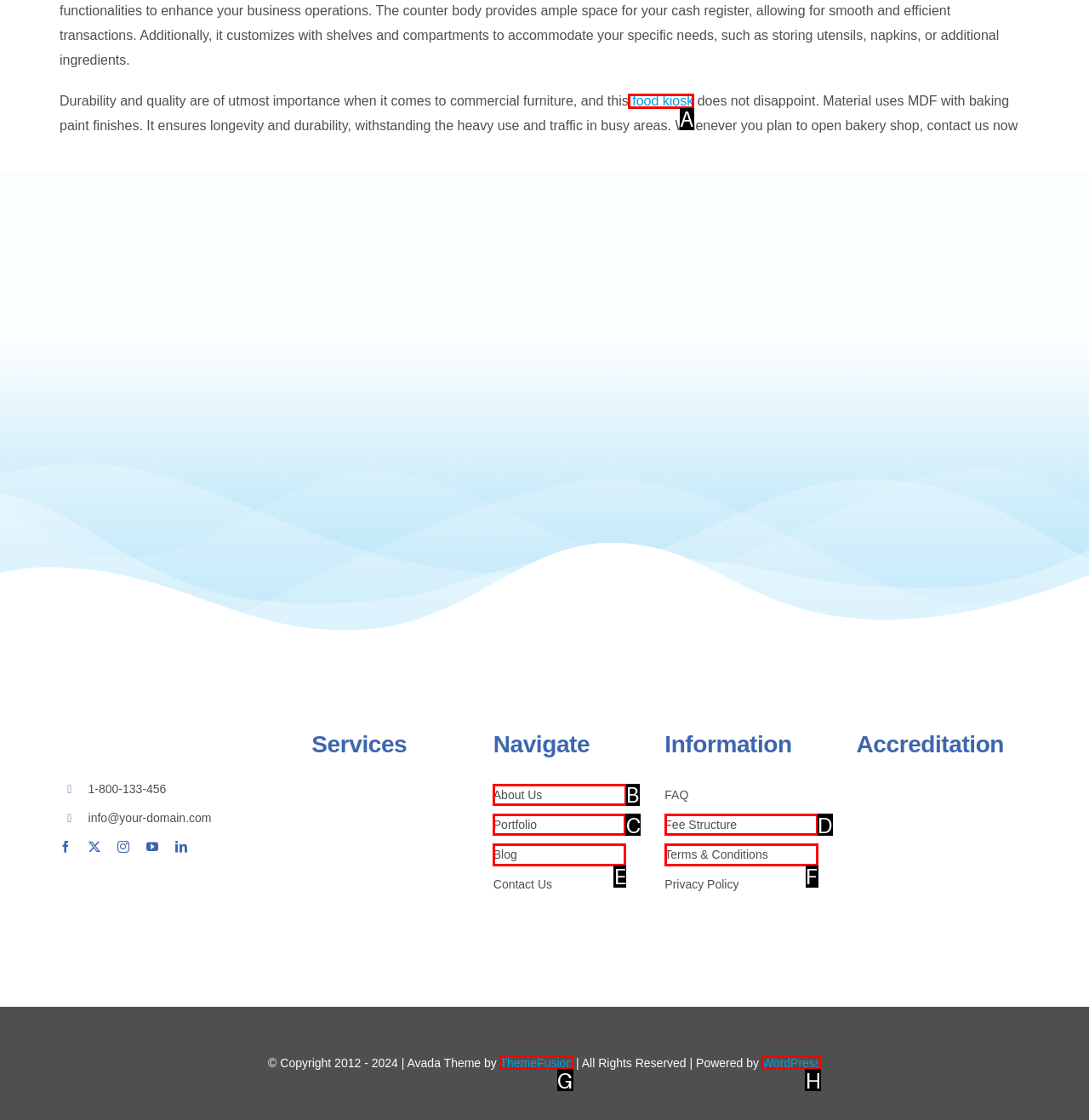Specify which UI element should be clicked to accomplish the task: navigate to About Us. Answer with the letter of the correct choice.

B